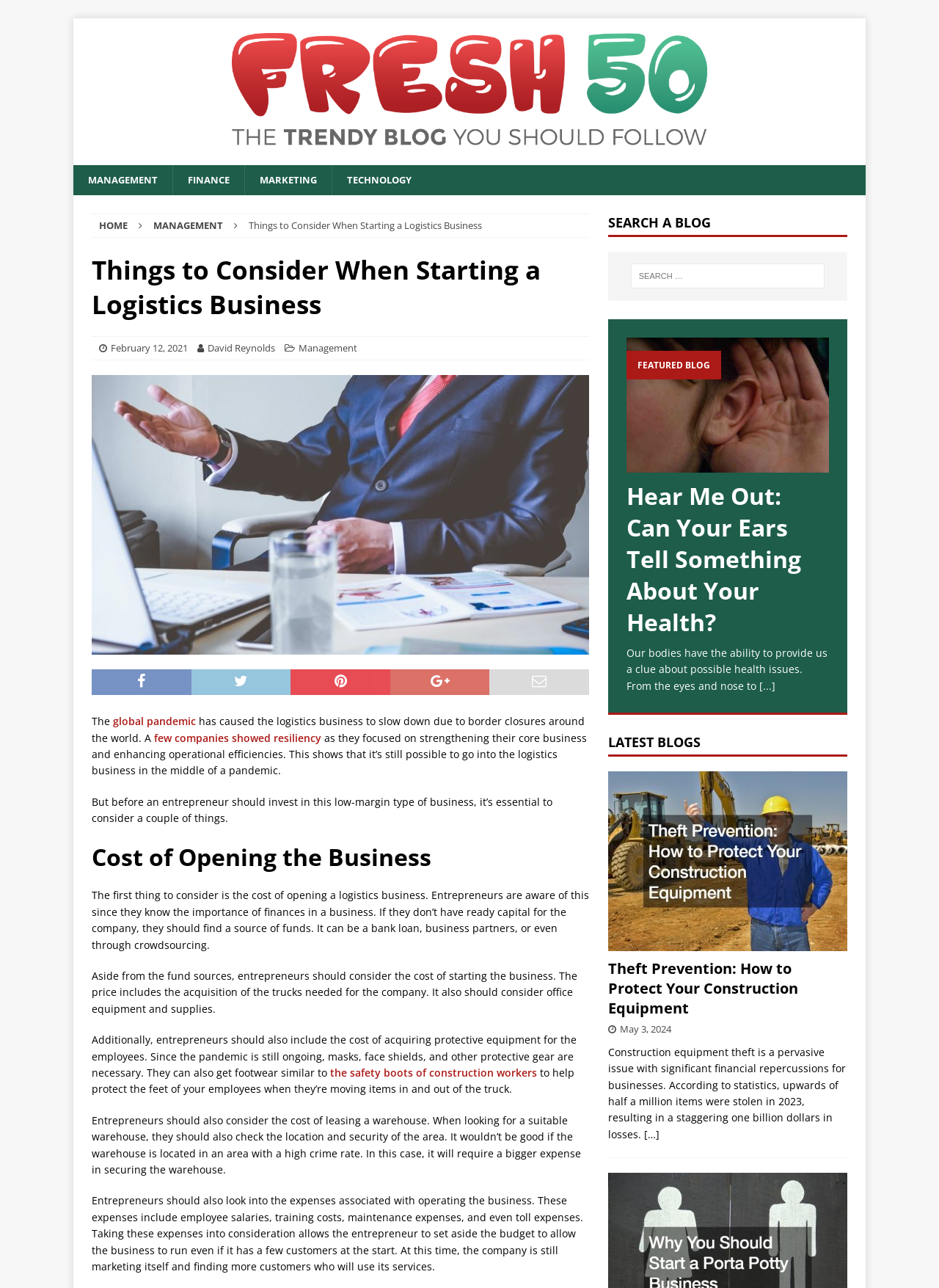Could you provide the bounding box coordinates for the portion of the screen to click to complete this instruction: "Click the 'February 12, 2021' link"?

[0.118, 0.265, 0.2, 0.275]